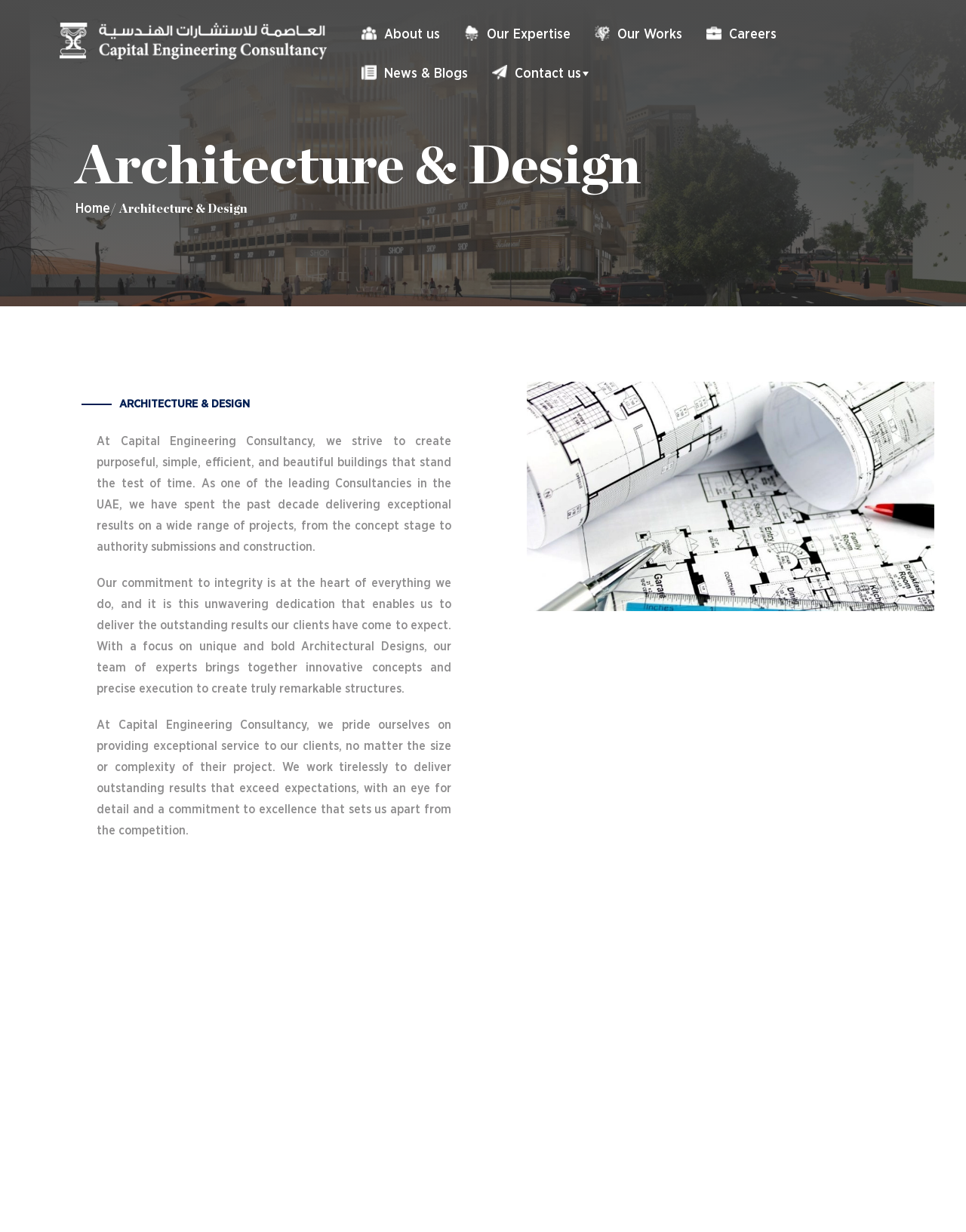Can you extract the headline from the webpage for me?

Architecture & Design